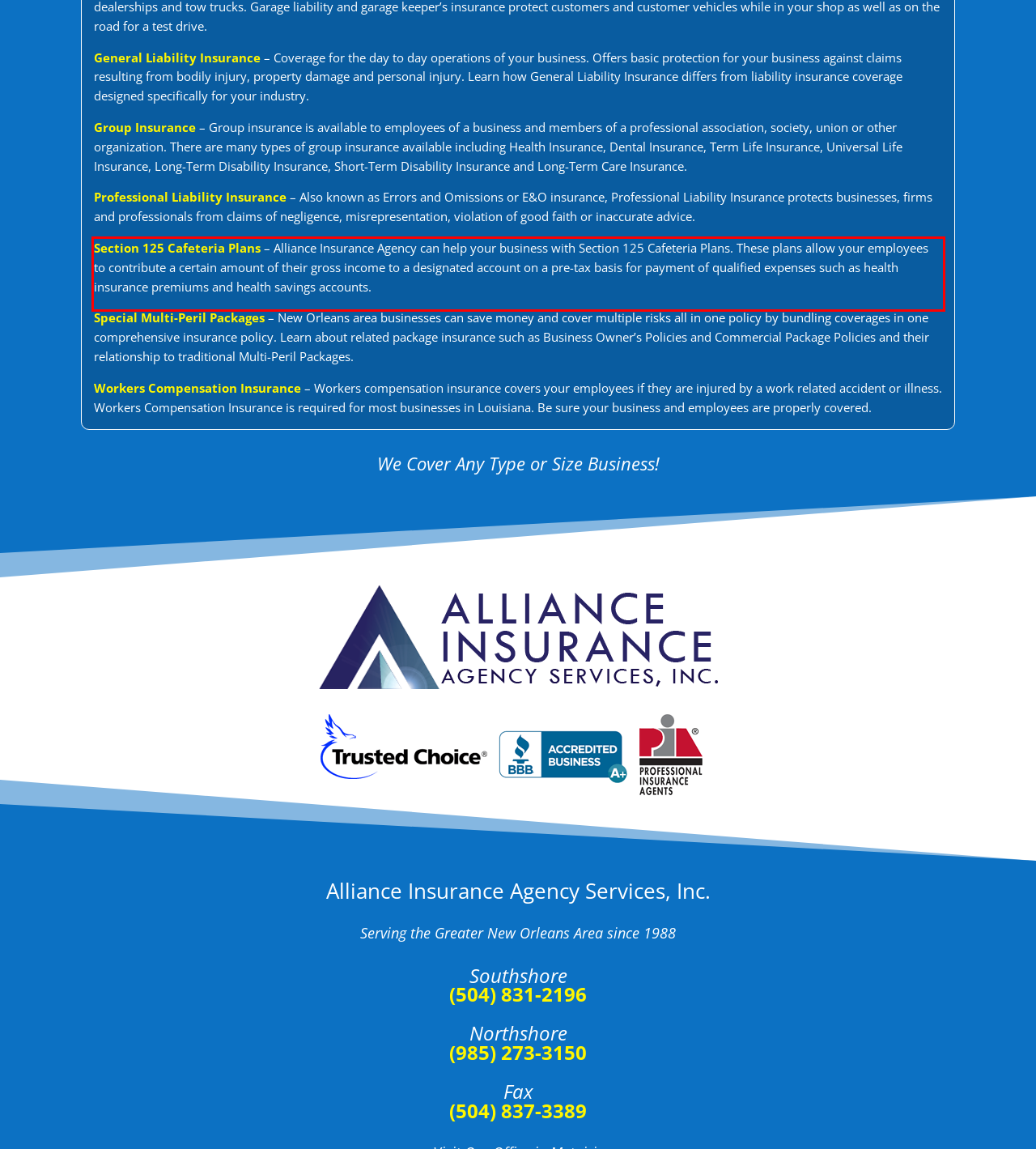You are given a screenshot of a webpage with a UI element highlighted by a red bounding box. Please perform OCR on the text content within this red bounding box.

Section 125 Cafeteria Plans – Alliance Insurance Agency can help your business with Section 125 Cafeteria Plans. These plans allow your employees to contribute a certain amount of their gross income to a designated account on a pre-tax basis for payment of qualified expenses such as health insurance premiums and health savings accounts.